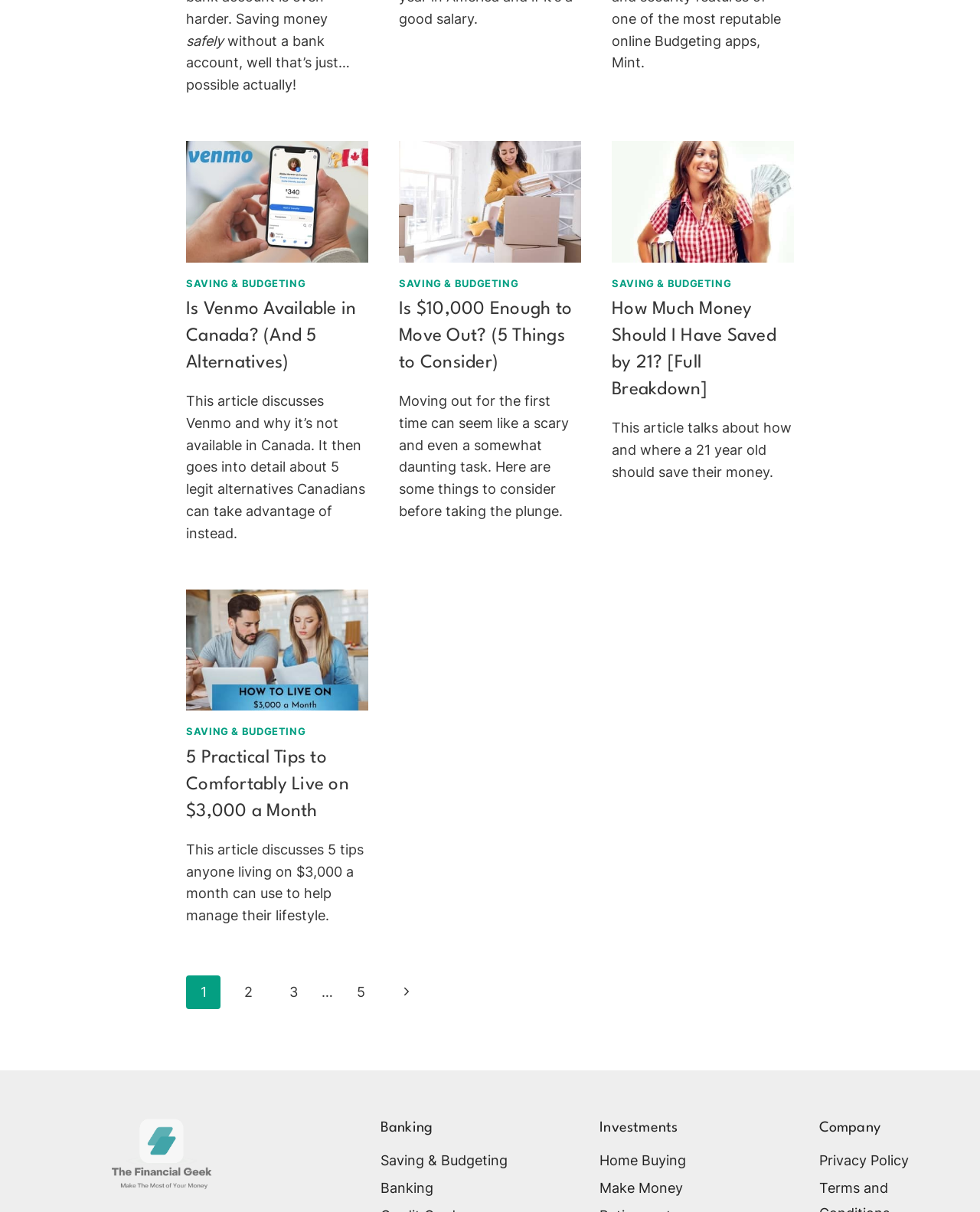Please specify the bounding box coordinates of the area that should be clicked to accomplish the following instruction: "View the article about moving out with $10,000". The coordinates should consist of four float numbers between 0 and 1, i.e., [left, top, right, bottom].

[0.407, 0.116, 0.593, 0.216]